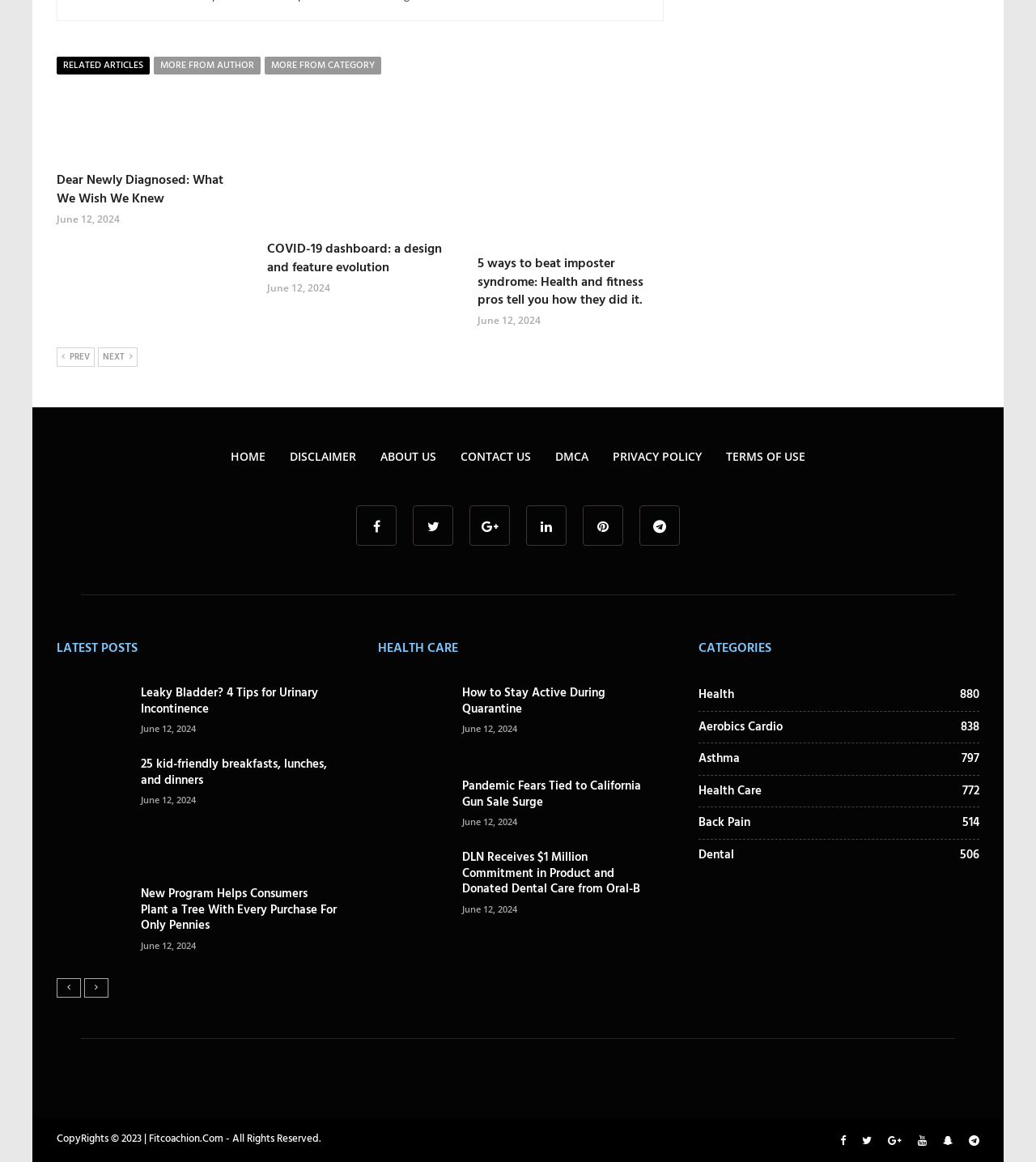Kindly determine the bounding box coordinates for the area that needs to be clicked to execute this instruction: "Click on 'RELATED ARTICLES'".

[0.055, 0.049, 0.145, 0.064]